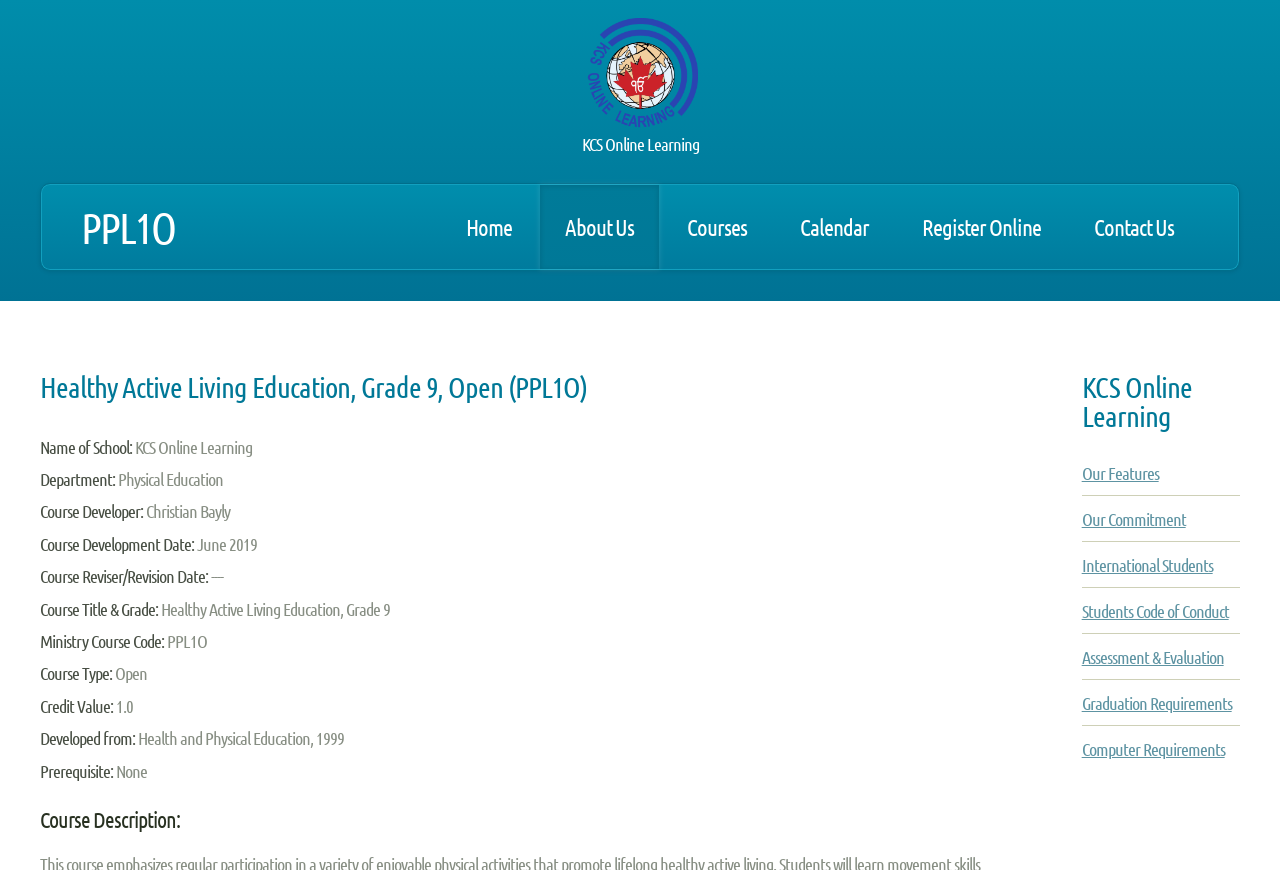Highlight the bounding box coordinates of the region I should click on to meet the following instruction: "view the Course Description".

[0.031, 0.93, 0.783, 0.955]